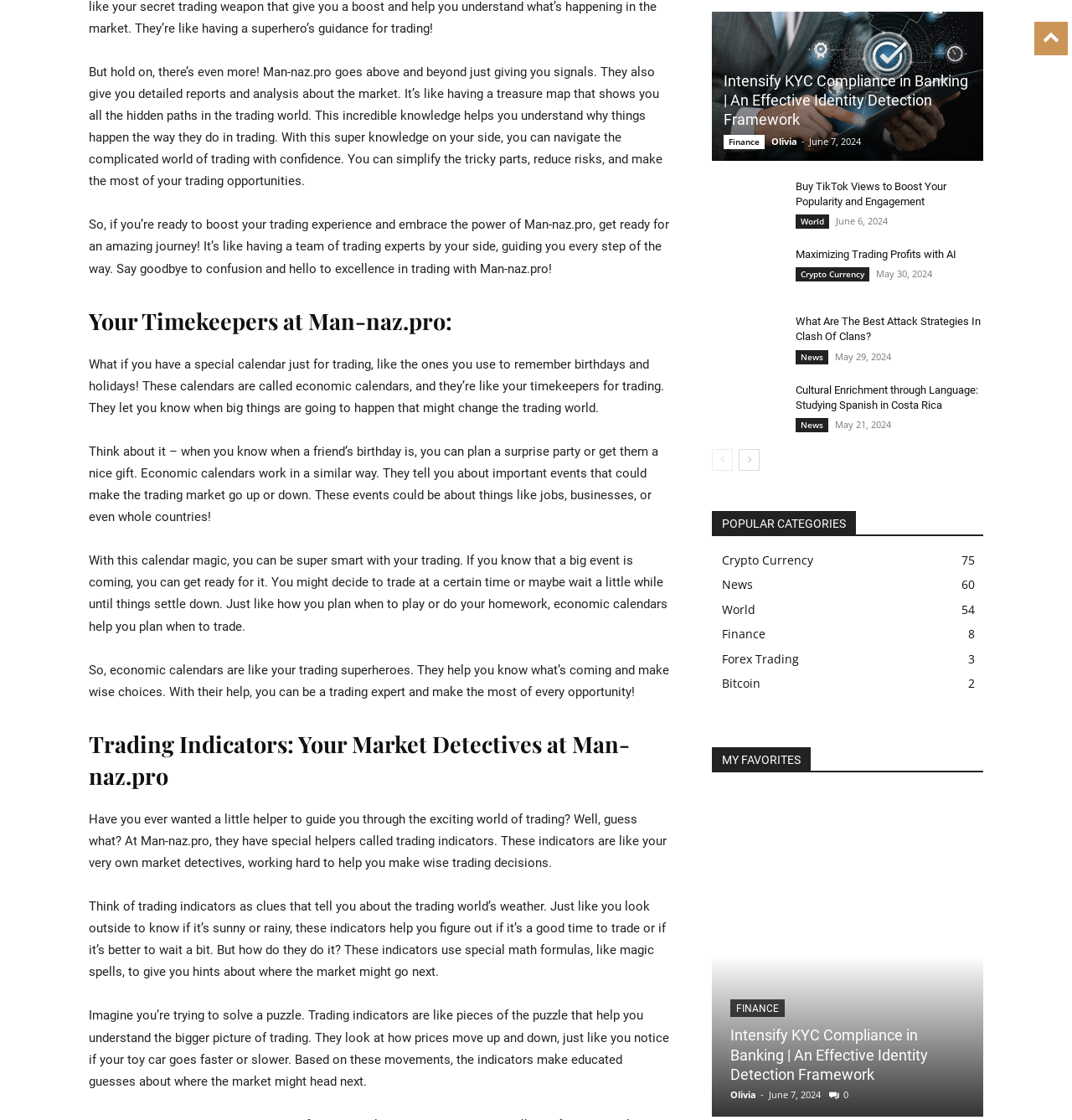Locate the bounding box coordinates of the clickable element to fulfill the following instruction: "Click on the link to Maximizing Trading Profits with AI". Provide the coordinates as four float numbers between 0 and 1 in the format [left, top, right, bottom].

[0.664, 0.219, 0.727, 0.264]